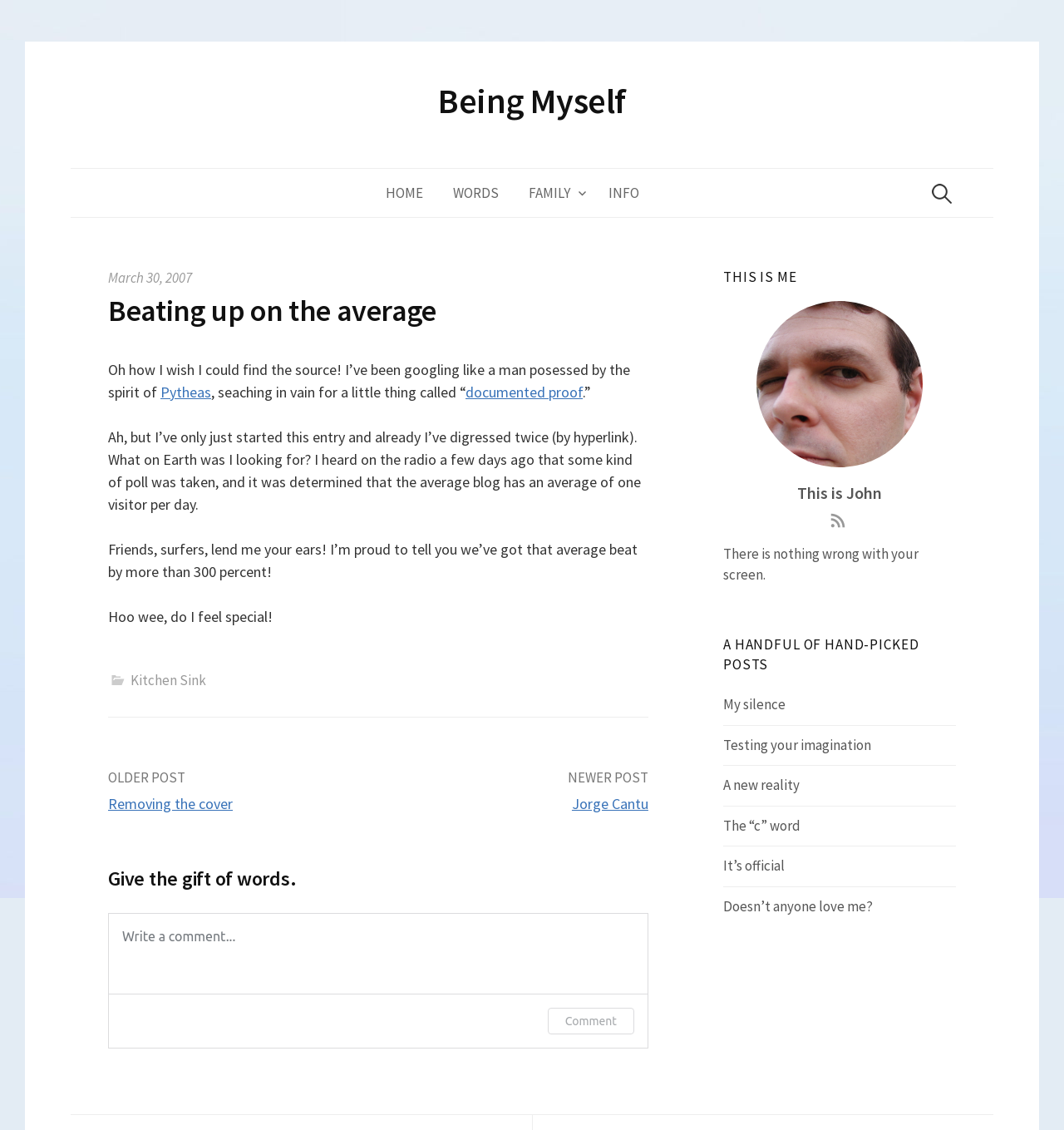Locate the bounding box coordinates of the region to be clicked to comply with the following instruction: "Search for something". The coordinates must be four float numbers between 0 and 1, in the form [left, top, right, bottom].

[0.872, 0.158, 0.898, 0.185]